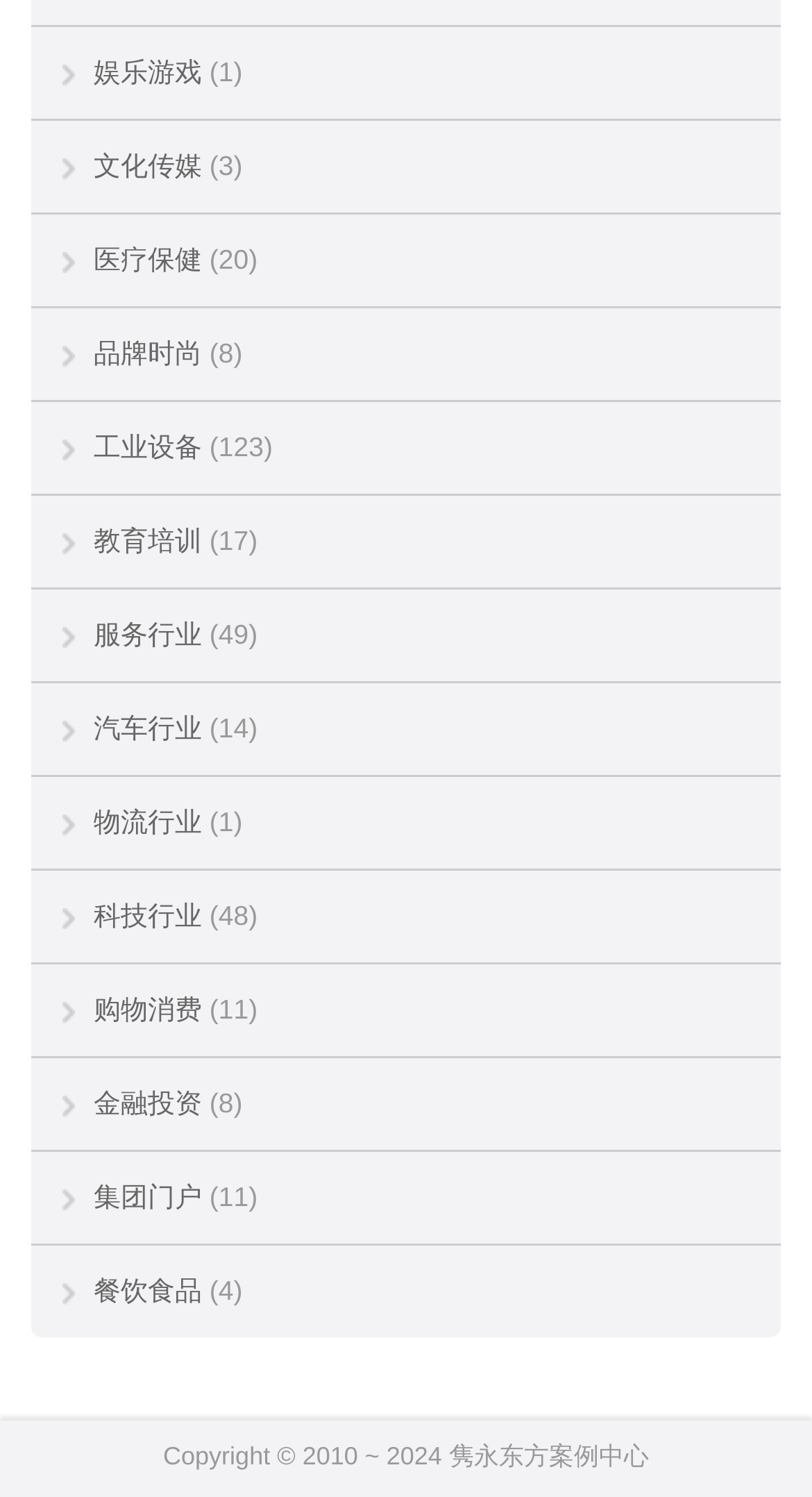Reply to the question with a brief word or phrase: What is the category with the most items?

工业设备